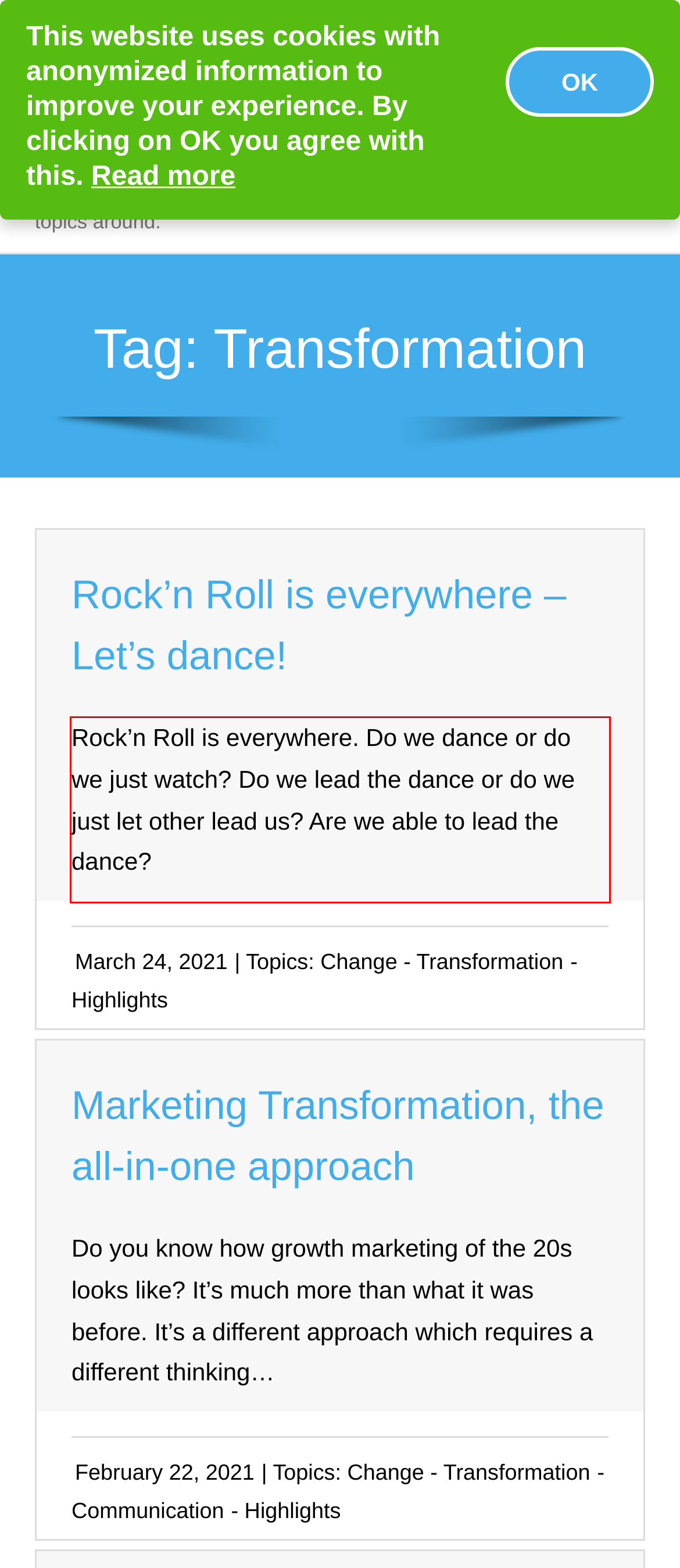Perform OCR on the text inside the red-bordered box in the provided screenshot and output the content.

Rock’n Roll is everywhere. Do we dance or do we just watch? Do we lead the dance or do we just let other lead us? Are we able to lead the dance?